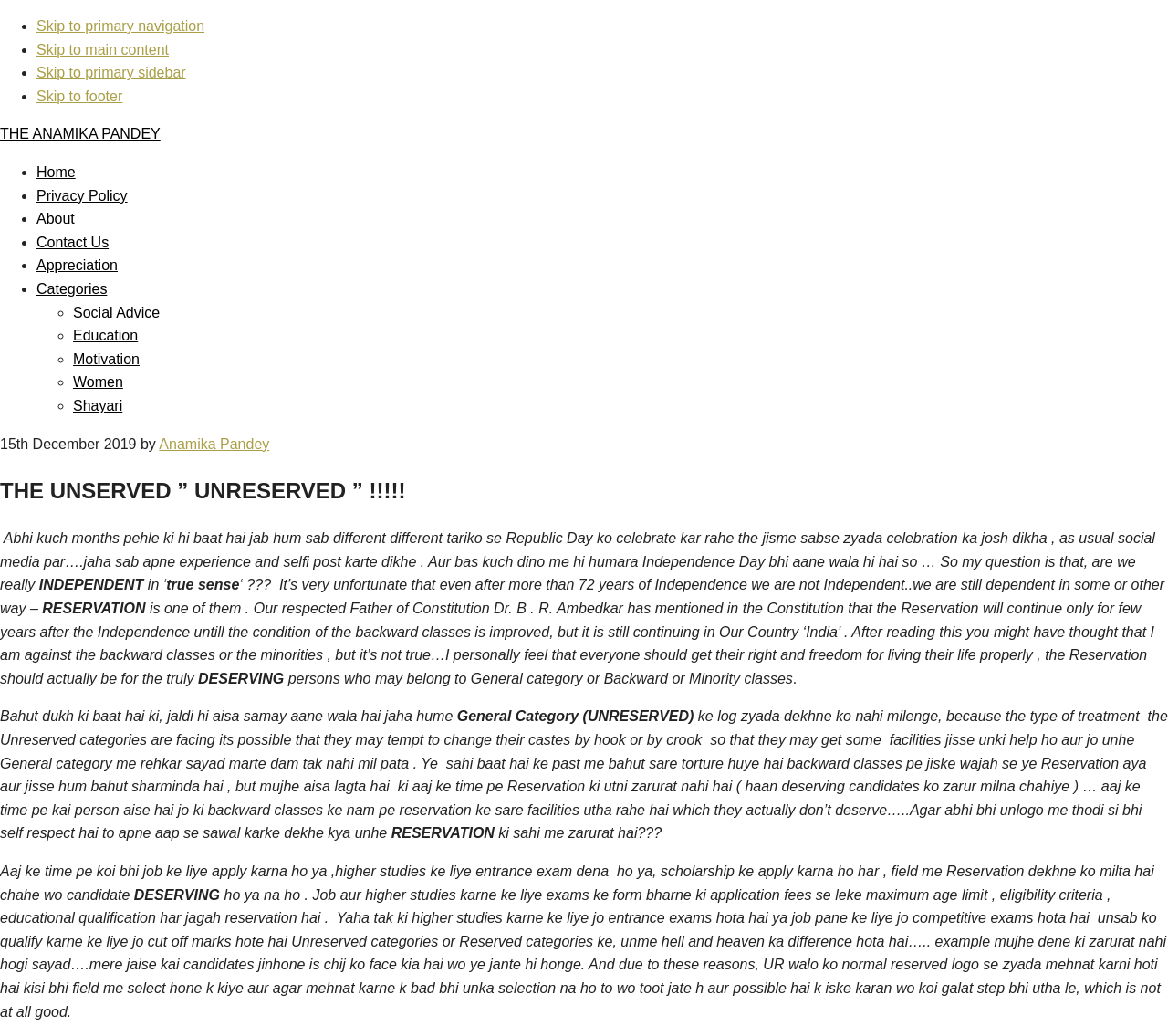Please mark the clickable region by giving the bounding box coordinates needed to complete this instruction: "Click on 'Categories'".

[0.031, 0.271, 0.092, 0.286]